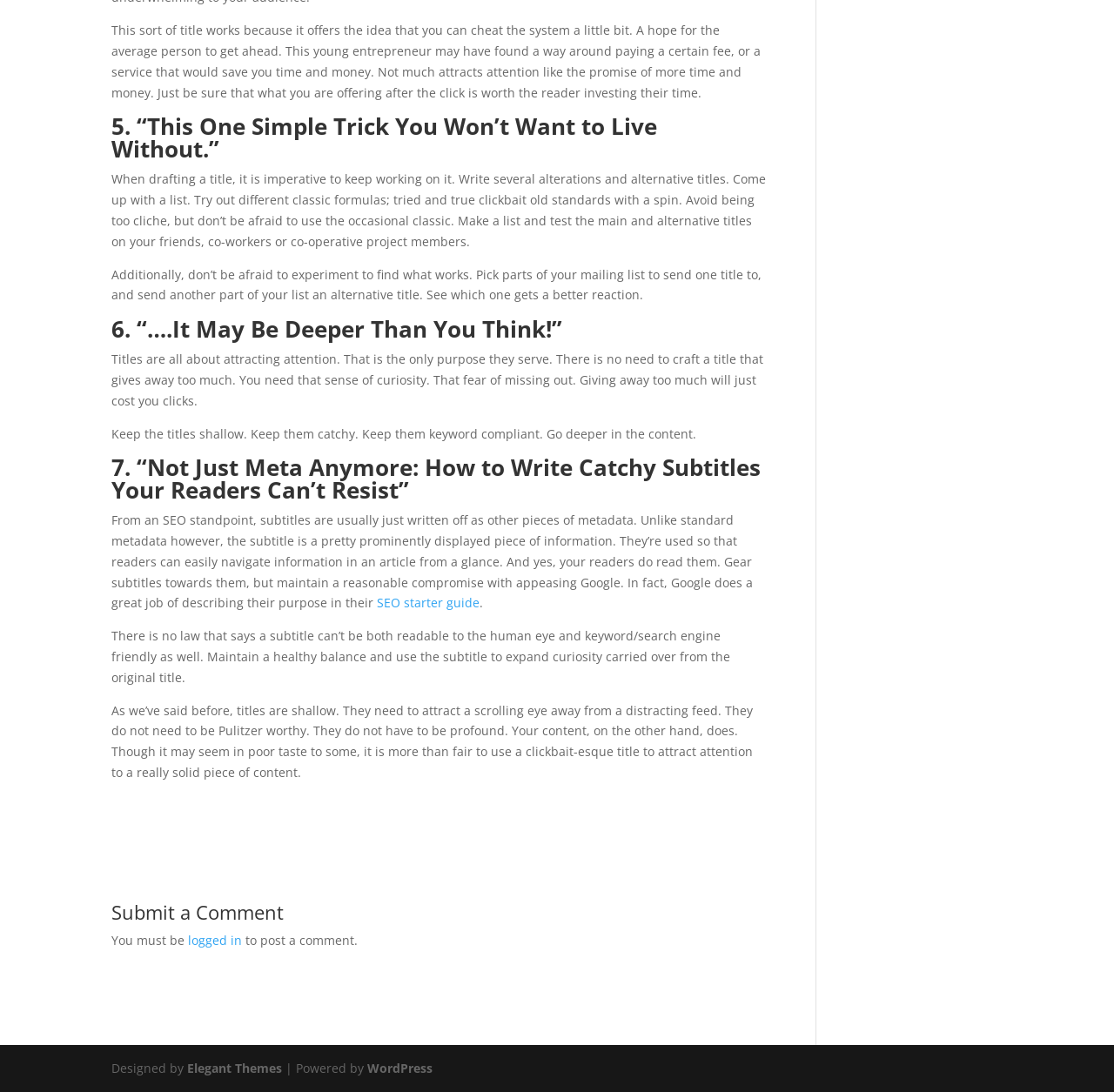Please reply to the following question using a single word or phrase: 
What is the purpose of a title?

Attracting attention